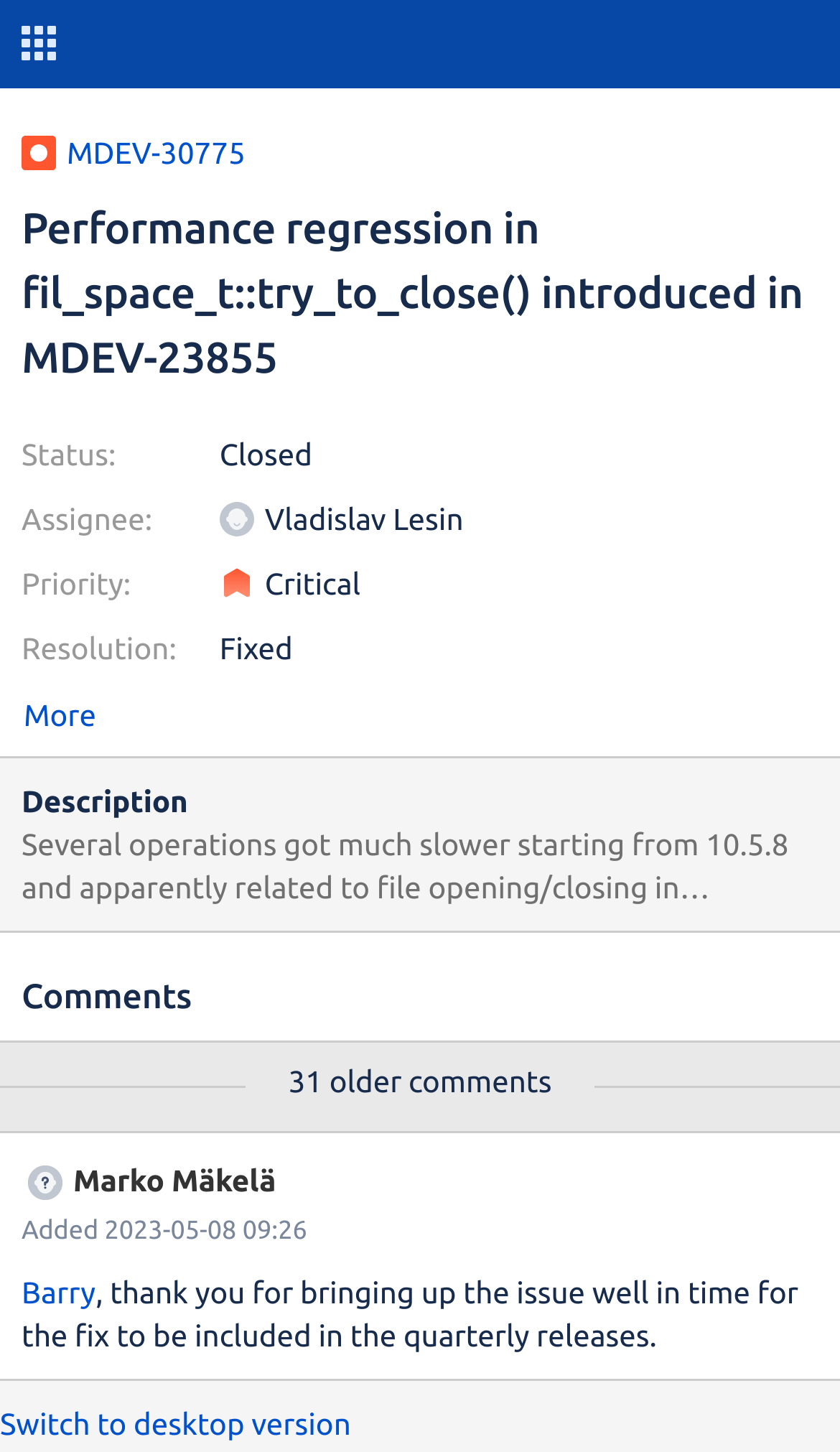How many older comments are there?
Please use the visual content to give a single word or phrase answer.

31